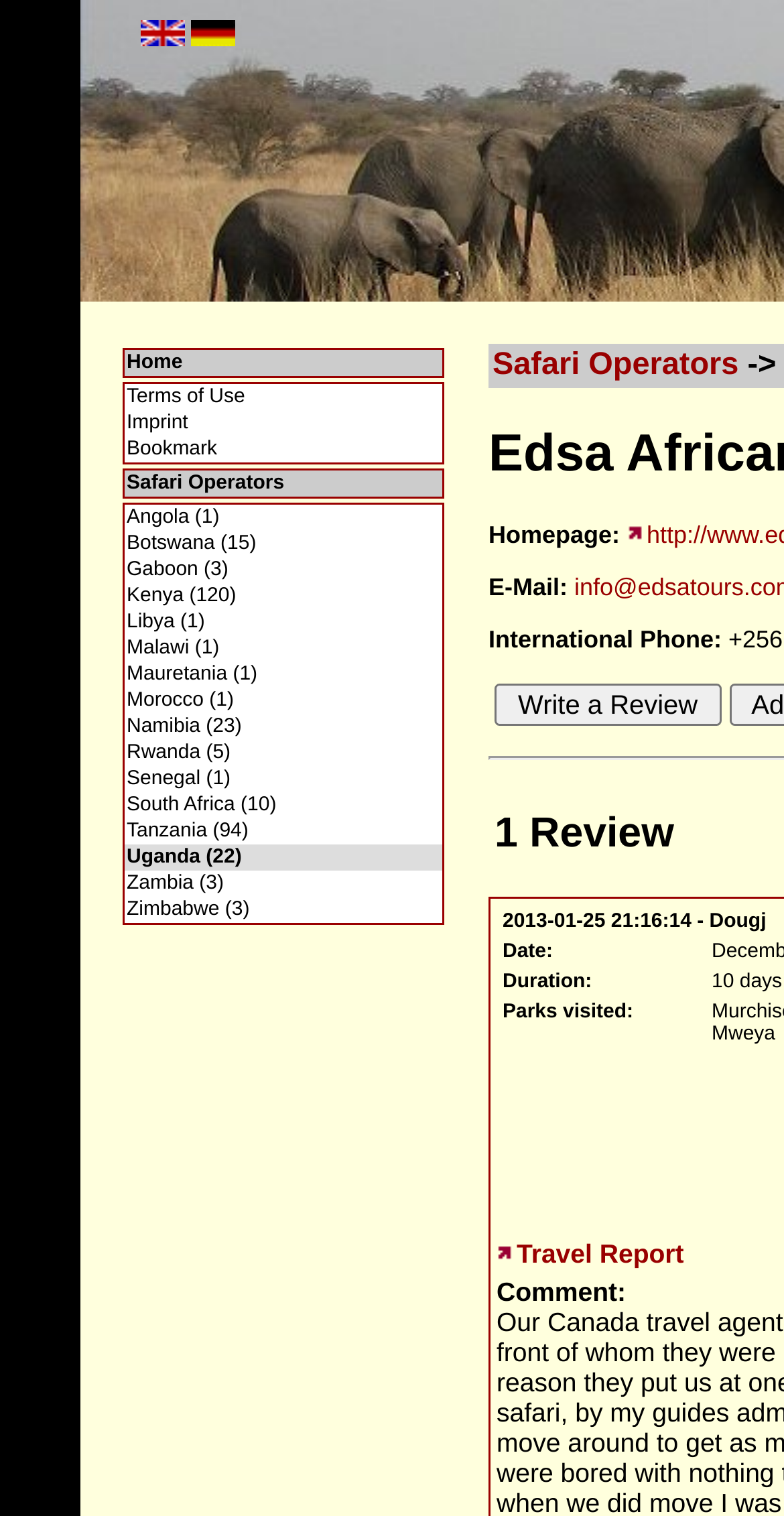Create a detailed summary of the webpage's content and design.

The webpage is about Edsa African Tours & Safaris, Uganda, and it primarily focuses on customer reviews and contact details. At the top left corner, there are two language options, English and Deutsch, each accompanied by a small flag icon. Below these options, there is a horizontal menu bar with 12 links, including "Home", "Terms of Use", "Imprint", and several country names like "Angola", "Botswana", and "Uganda".

On the right side of the page, there is a section with a heading "Homepage:" followed by an image. Below this, there are two lines of text, "E-Mail:" and "International Phone:". Underneath these lines, there is a button labeled "Write a Review" within a table cell. This button is positioned near the top right corner of the page.

Further down, there are three table cells containing labels "Date:", "Duration:", and "Parks visited:". These cells are aligned horizontally and are located near the bottom right corner of the page. Above these cells, there is an image, and to its right, there is a link labeled "Travel Report". Overall, the webpage has a simple and organized layout, with a focus on providing customer reviews and contact information for Edsa African Tours & Safaris, Uganda.